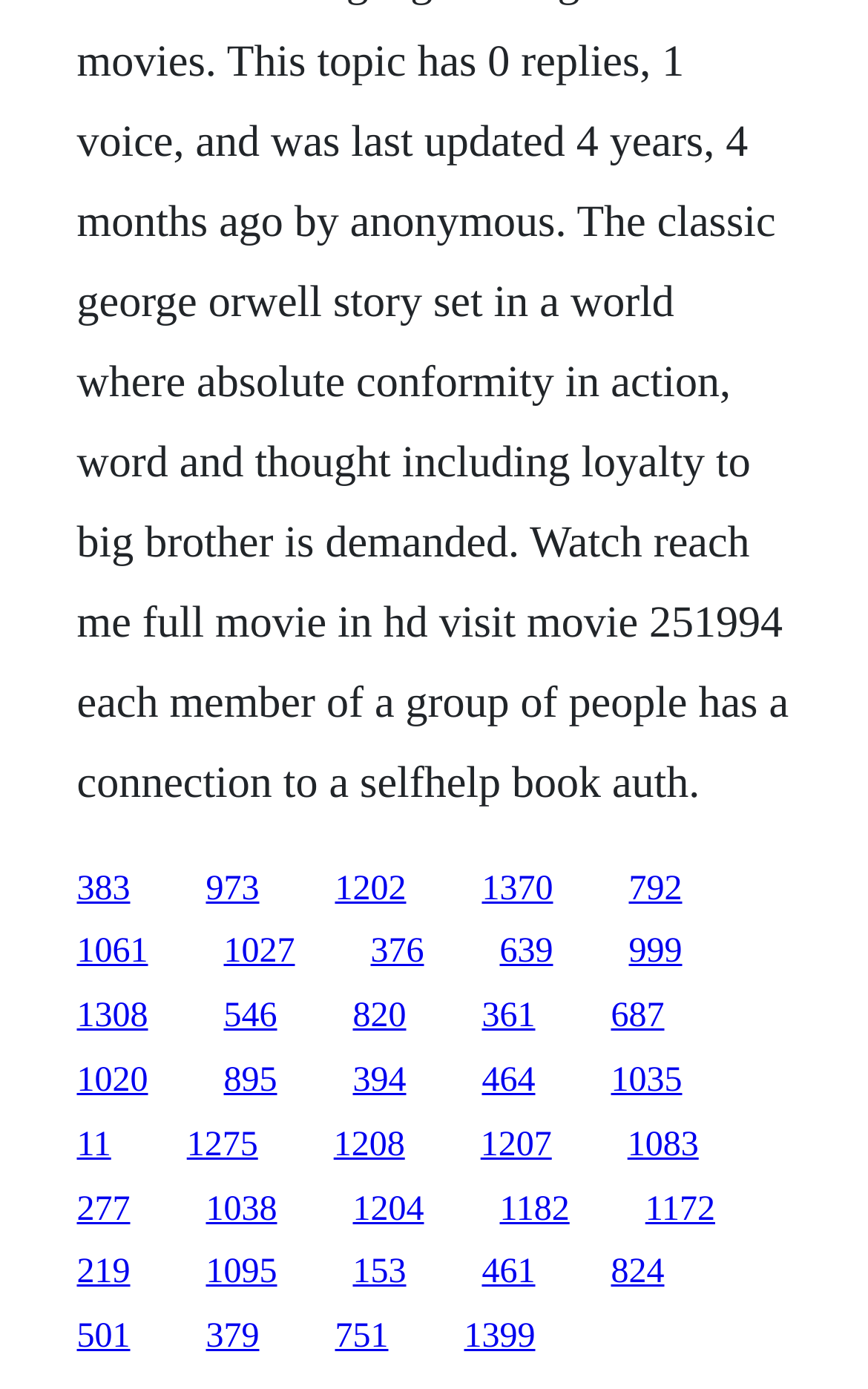How many links are on the webpage? Refer to the image and provide a one-word or short phrase answer.

100